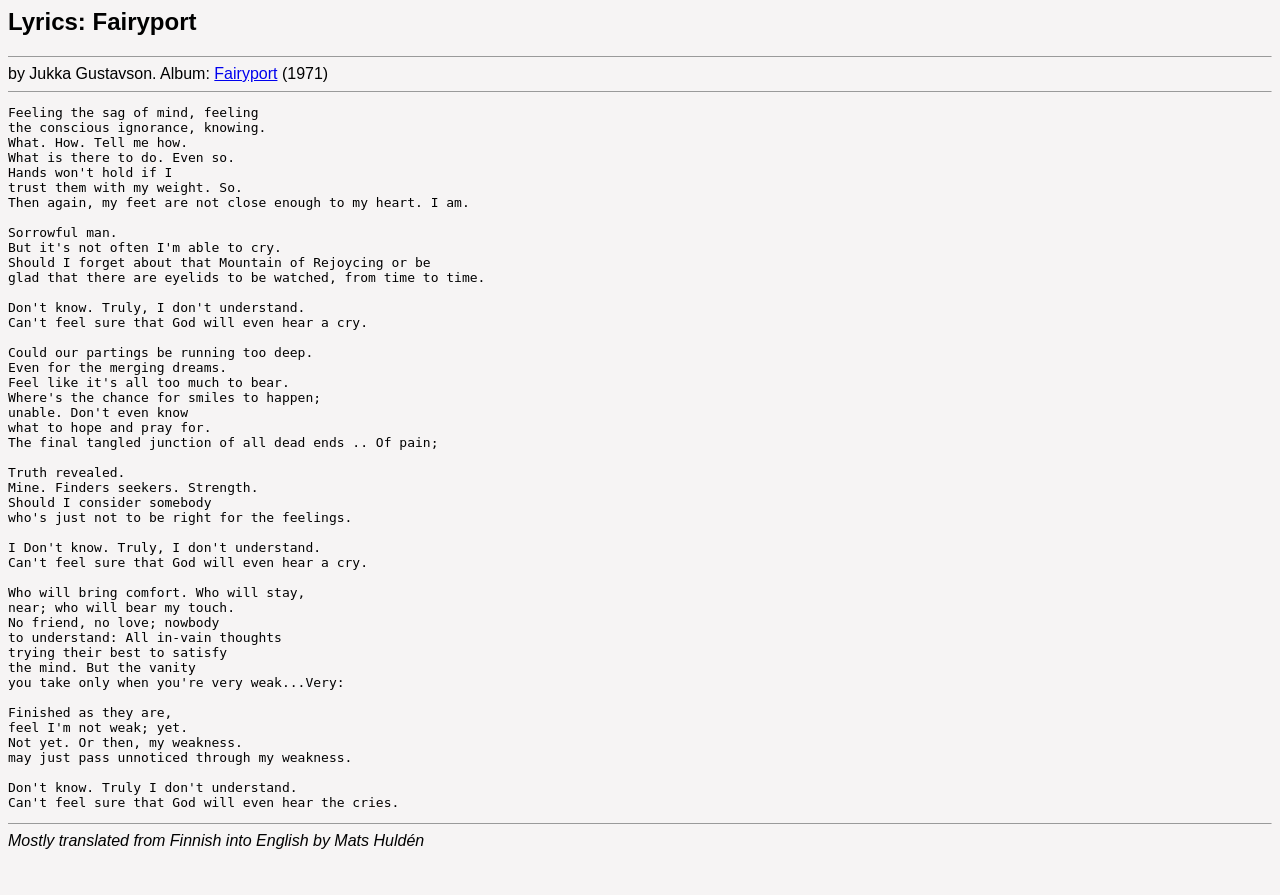What is the release year of the album?
Examine the image closely and answer the question with as much detail as possible.

The answer can be found in the StaticText element '(1971)' next to the album name, which indicates the release year of the album.